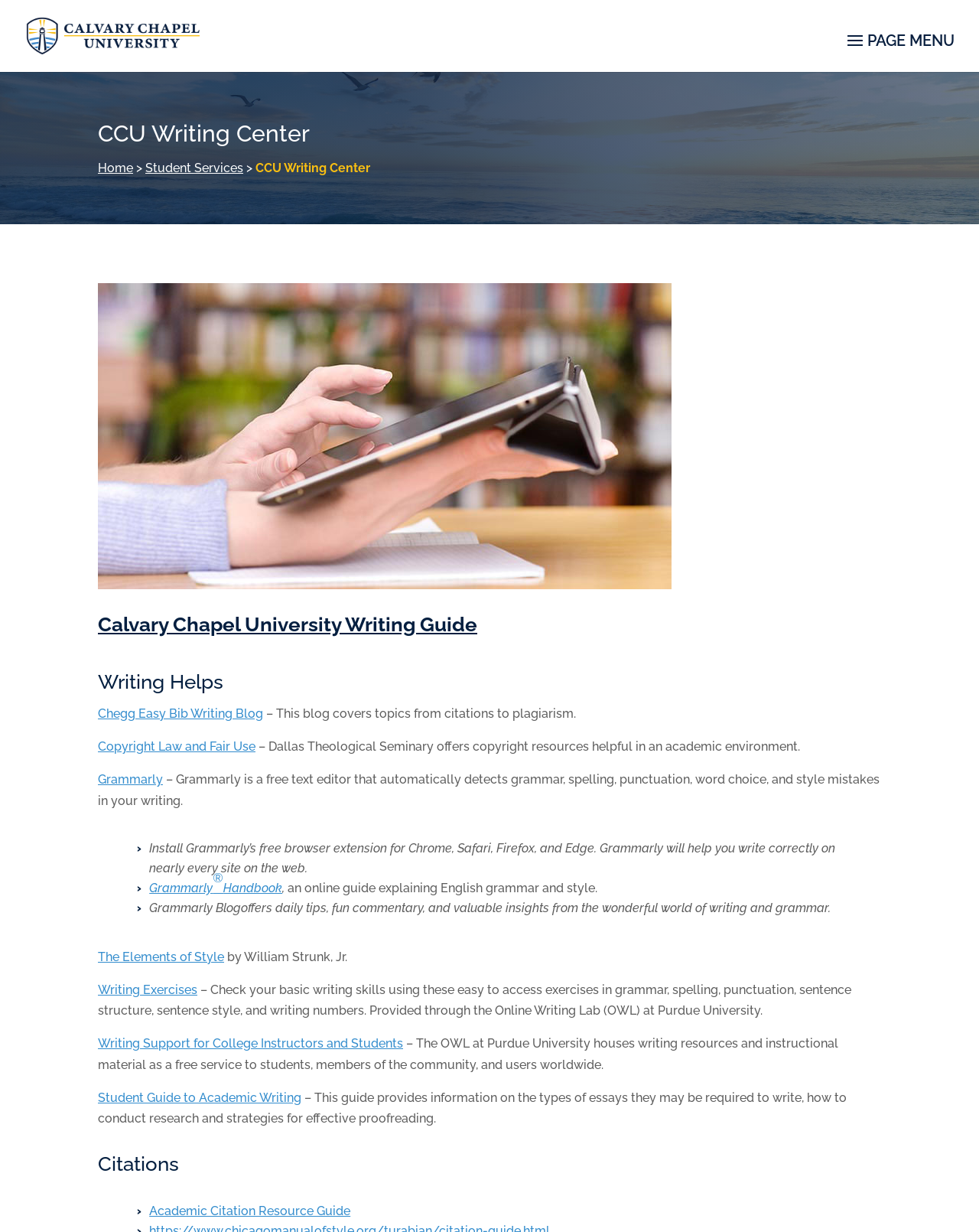Please predict the bounding box coordinates (top-left x, top-left y, bottom-right x, bottom-right y) for the UI element in the screenshot that fits the description: Chegg Easy Bib Writing Blog

[0.1, 0.573, 0.269, 0.585]